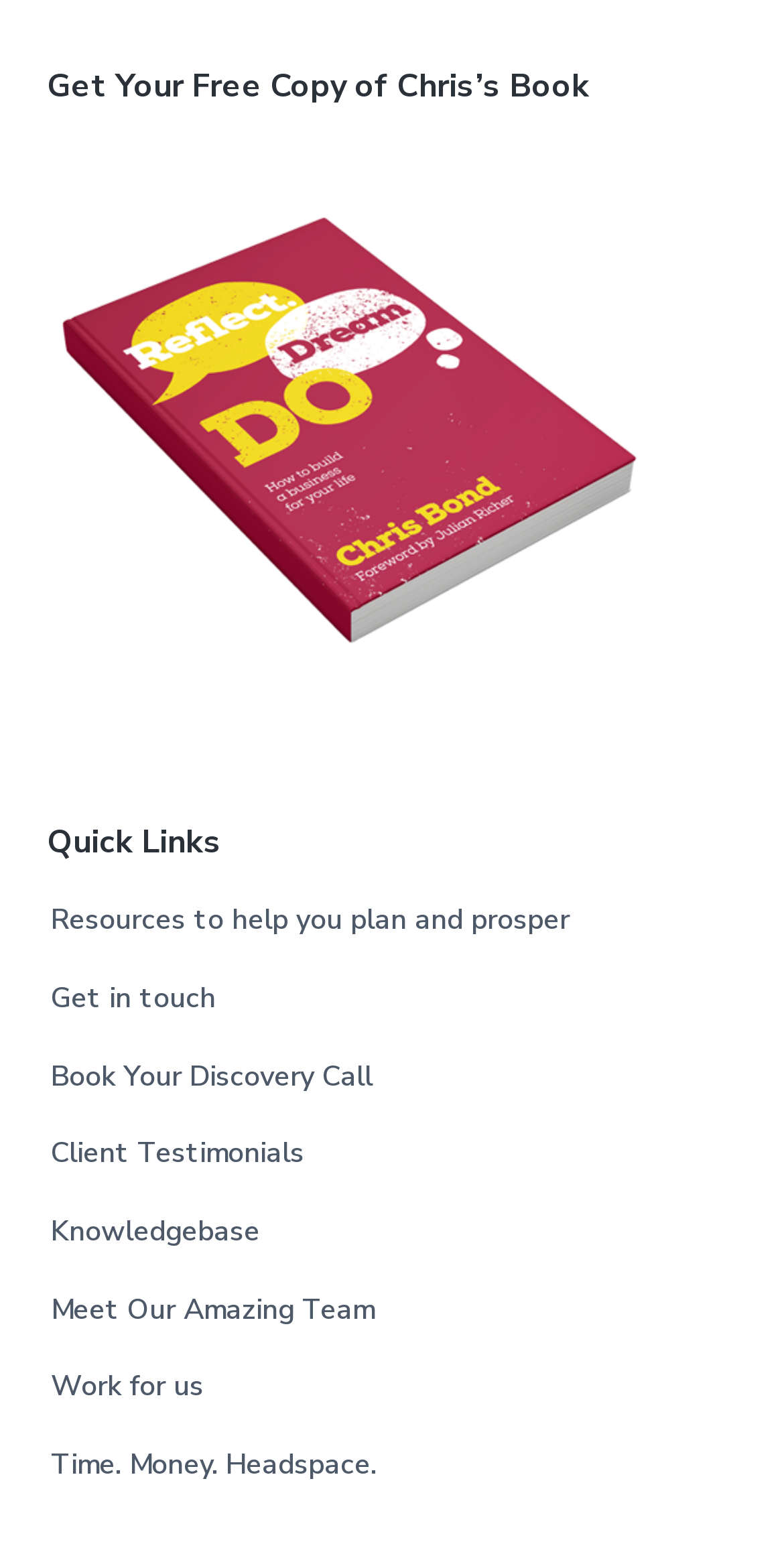Please identify the bounding box coordinates of the clickable region that I should interact with to perform the following instruction: "Read client testimonials". The coordinates should be expressed as four float numbers between 0 and 1, i.e., [left, top, right, bottom].

[0.065, 0.733, 0.388, 0.763]